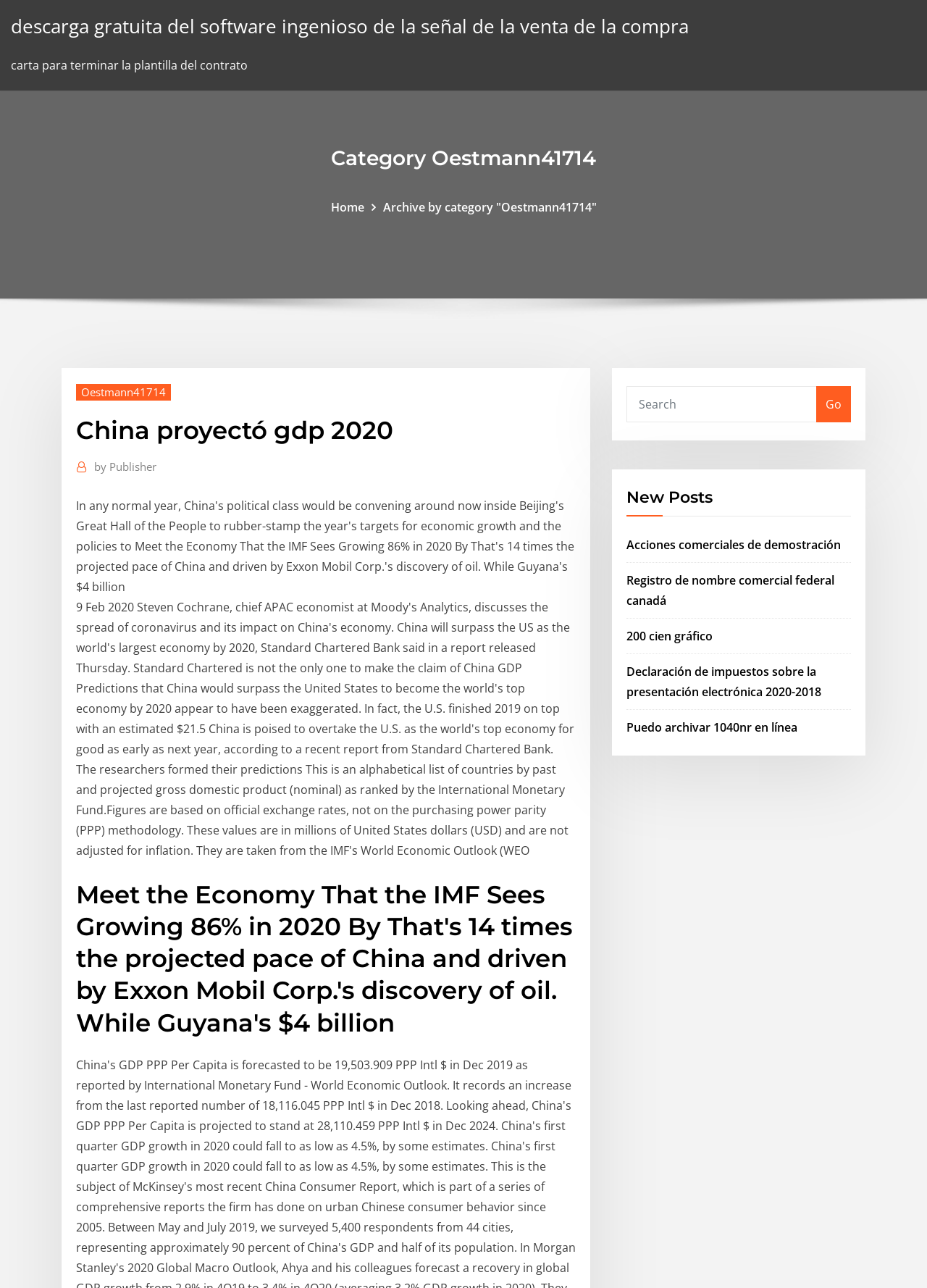Bounding box coordinates must be specified in the format (top-left x, top-left y, bottom-right x, bottom-right y). All values should be floating point numbers between 0 and 1. What are the bounding box coordinates of the UI element described as: 200 cien gráfico

[0.676, 0.487, 0.769, 0.5]